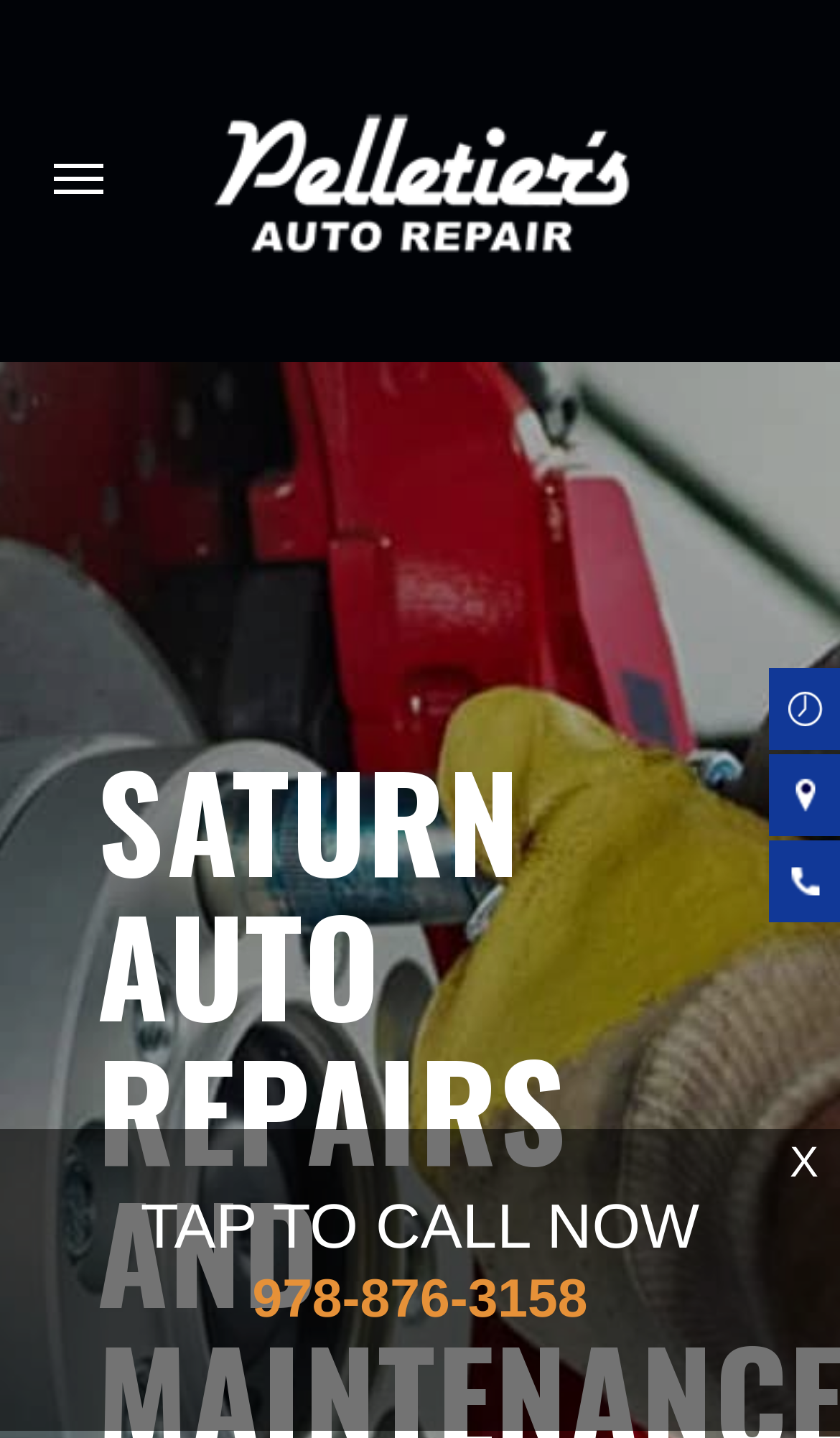Locate the bounding box of the UI element described in the following text: "parent_node: LOCATION".

[0.174, 0.024, 0.815, 0.234]